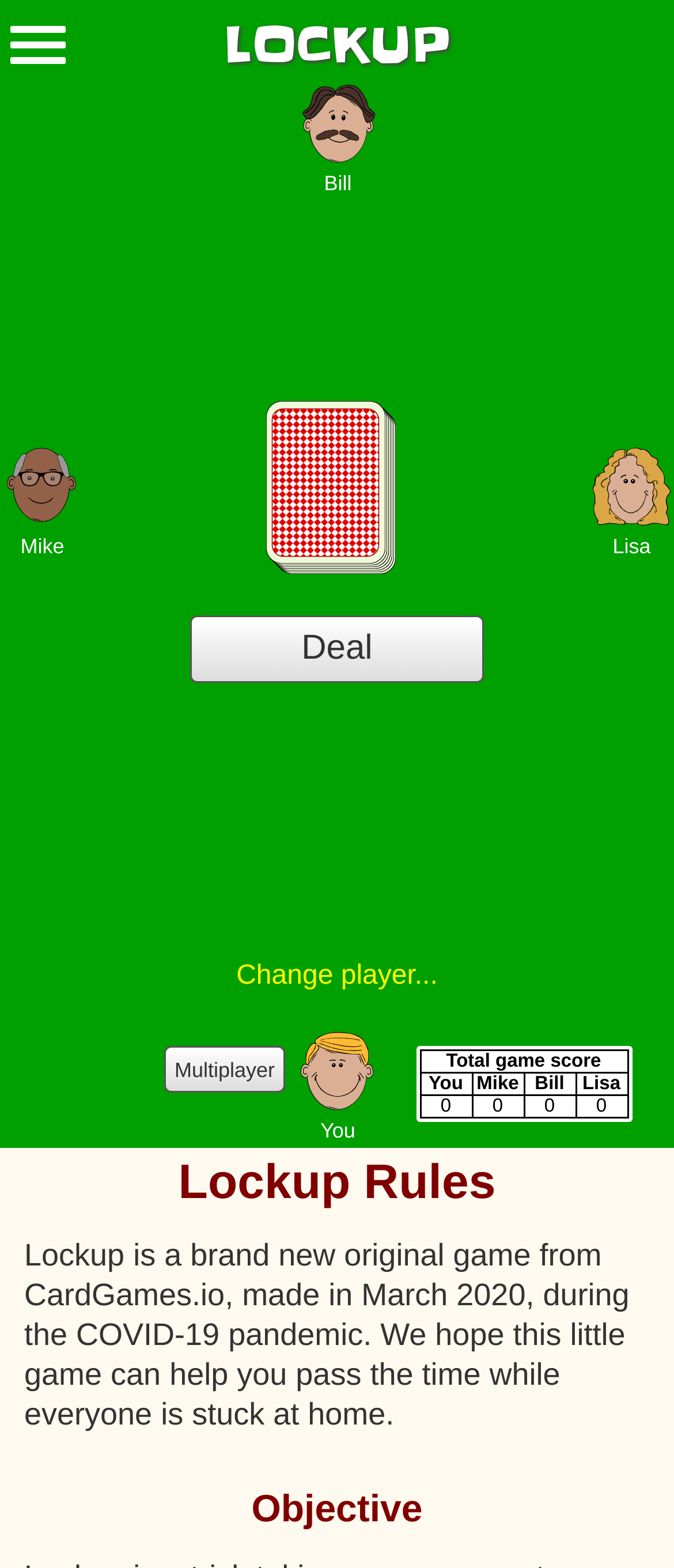How many players are in the game?
Answer the question based on the image using a single word or a brief phrase.

4